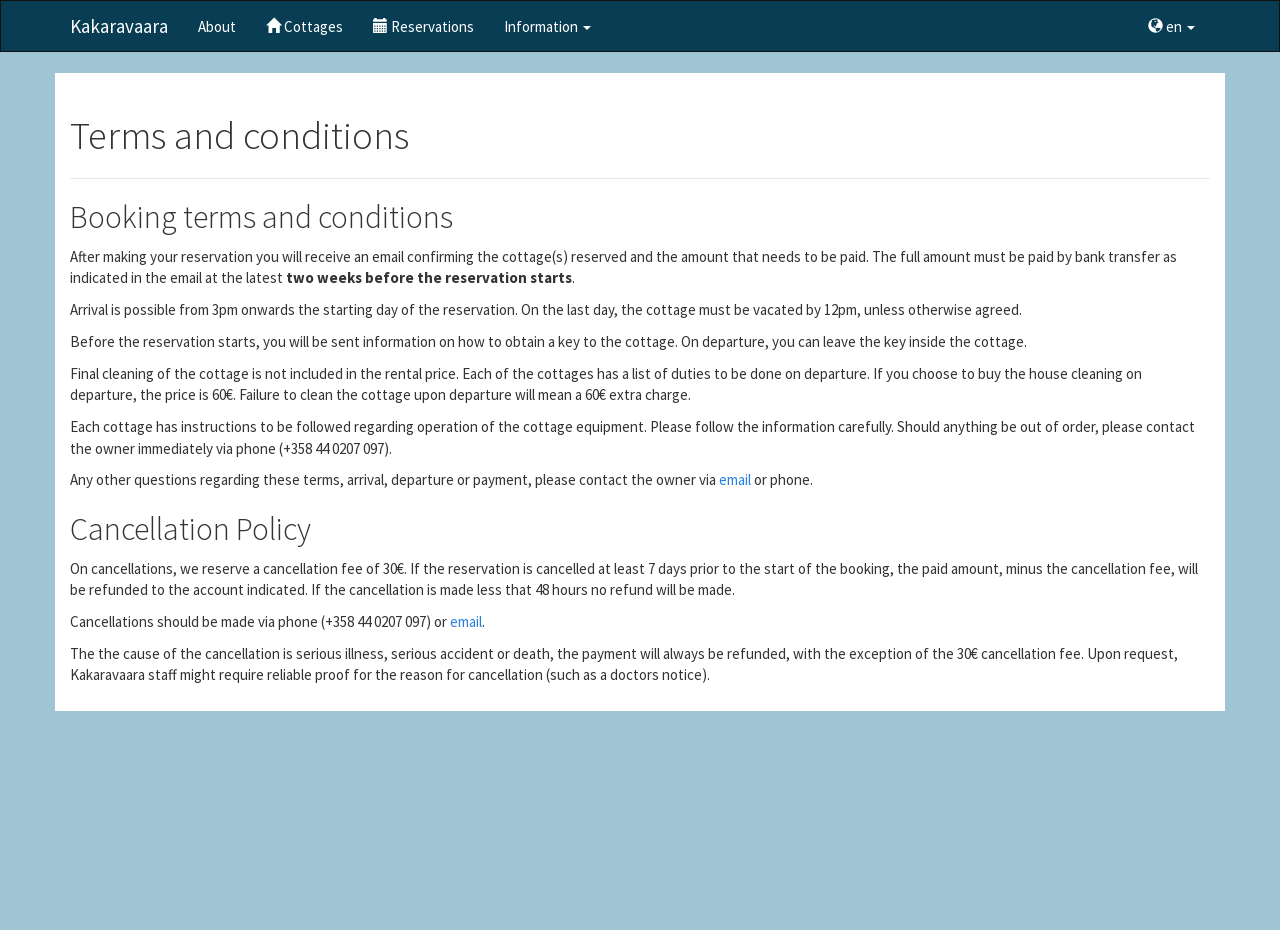Please mark the clickable region by giving the bounding box coordinates needed to complete this instruction: "Go to About page".

[0.143, 0.001, 0.196, 0.055]